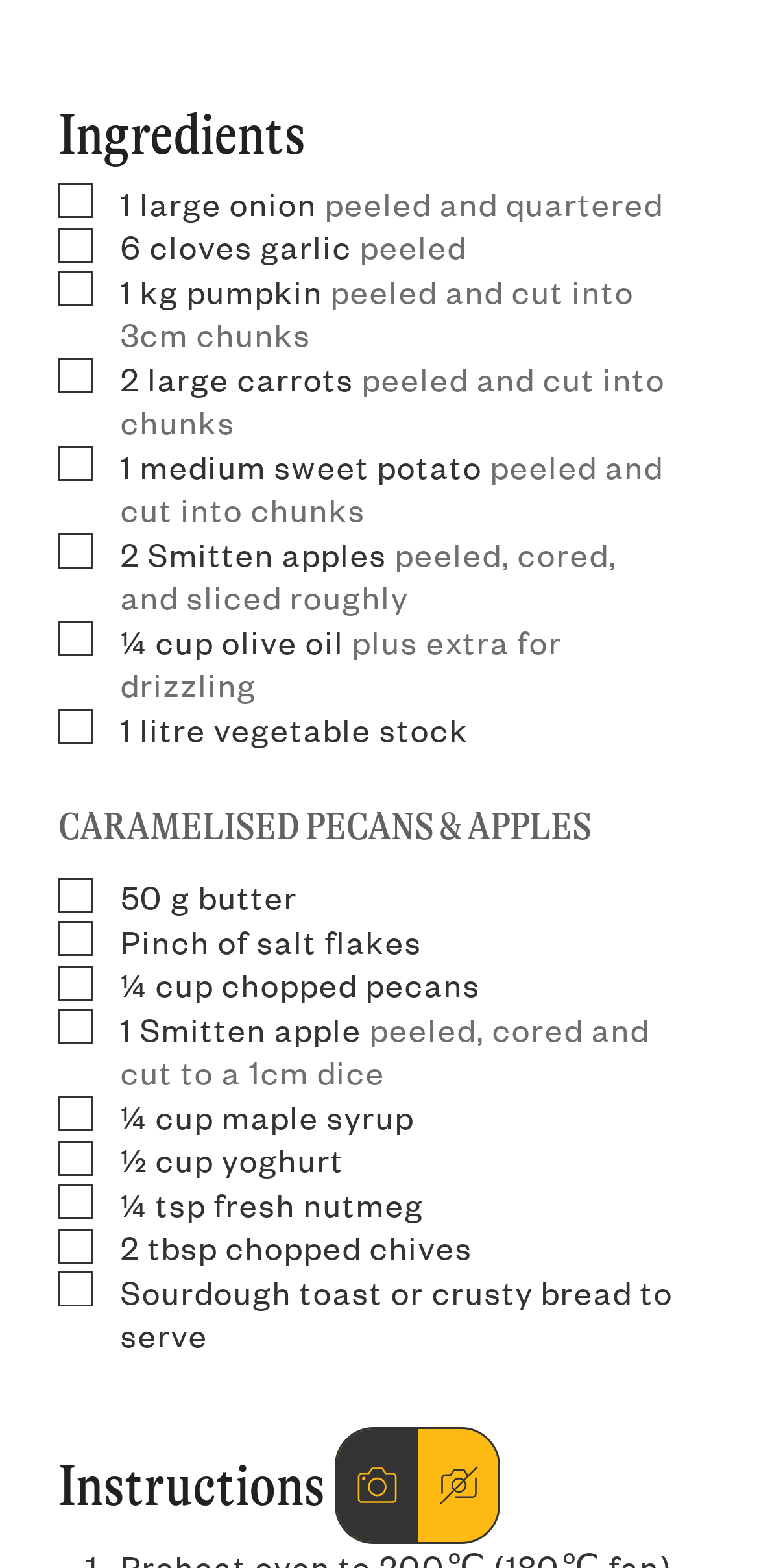Based on the image, provide a detailed and complete answer to the question: 
How many sections are there in the recipe?

I identified three distinct sections in the recipe: 'Ingredients', 'CARAMELISED PECANS & APPLES', and 'Instructions'. These sections are separated by headings and have different types of content.